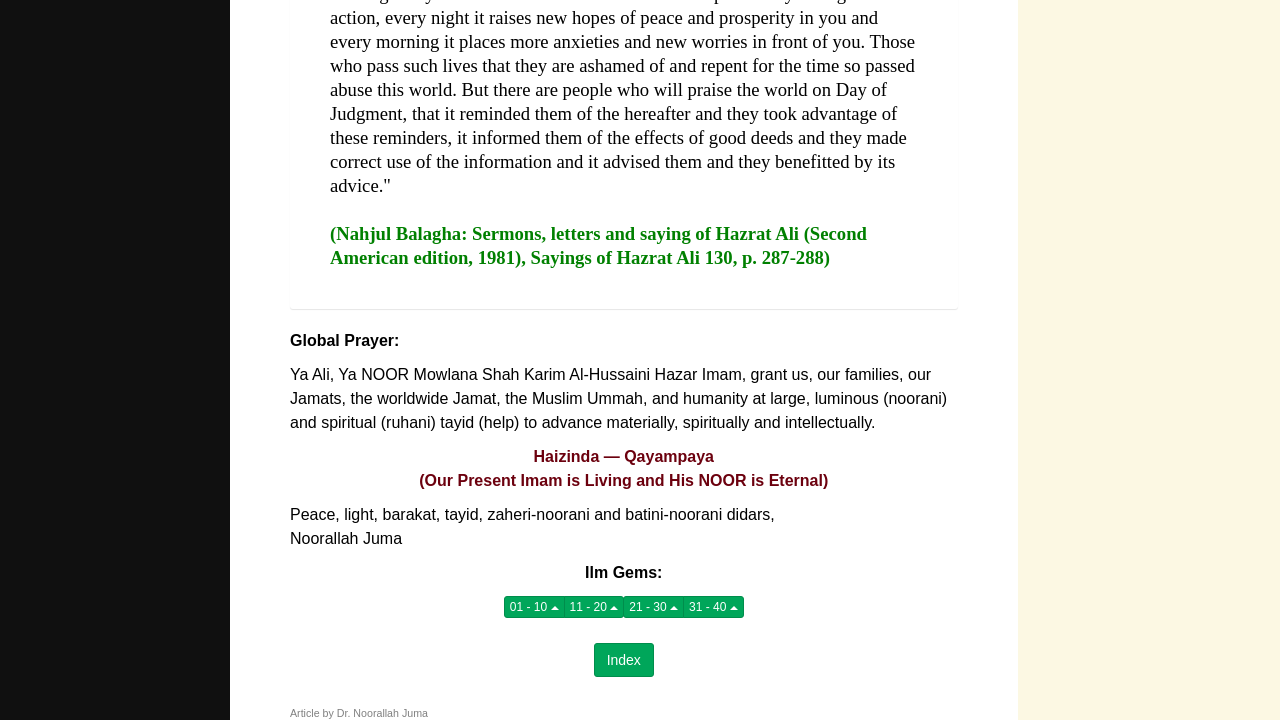Calculate the bounding box coordinates of the UI element given the description: "01 - 10".

[0.394, 0.828, 0.441, 0.859]